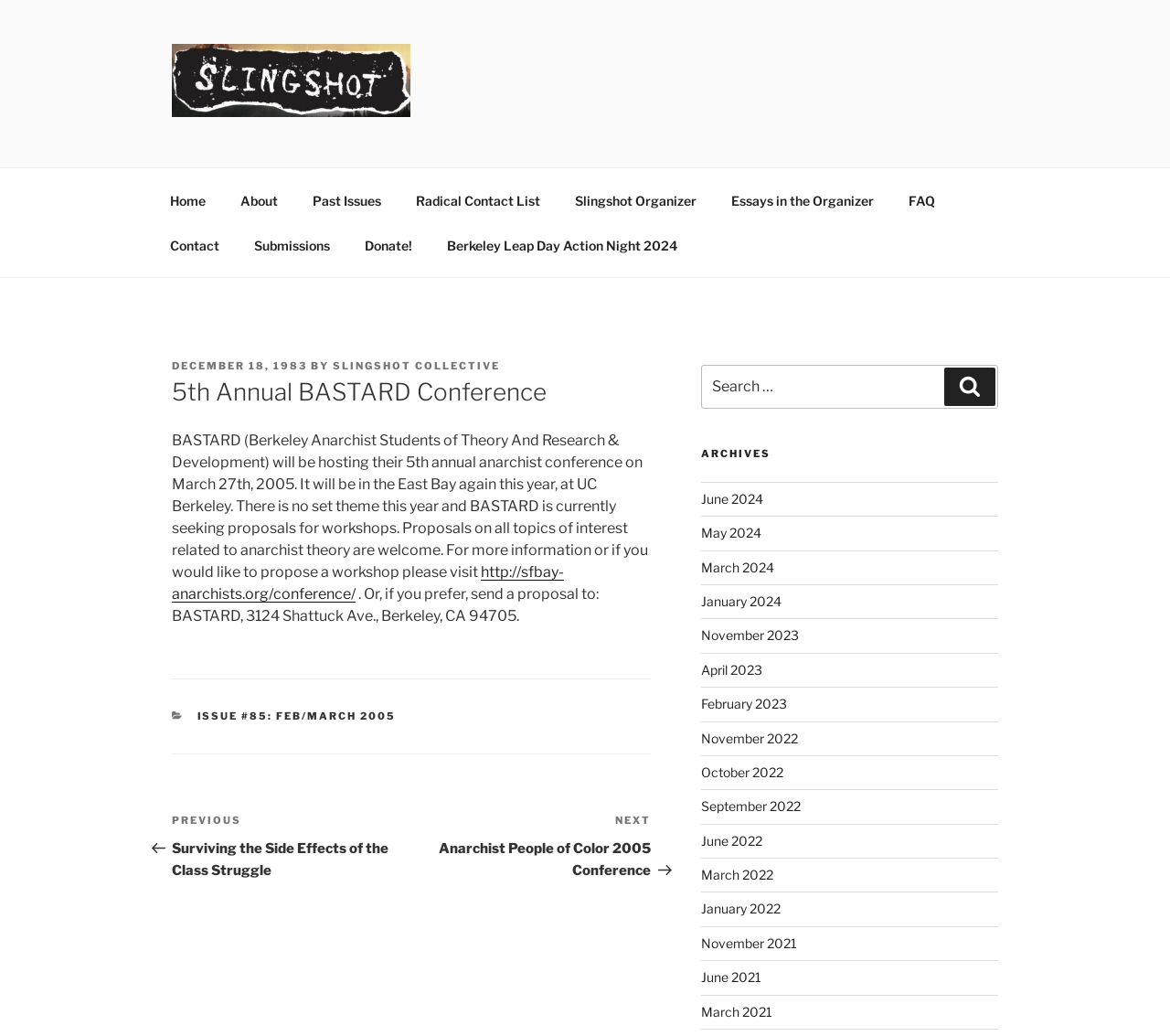Please identify the bounding box coordinates of the element that needs to be clicked to perform the following instruction: "Click on the 'Home' link".

[0.131, 0.172, 0.189, 0.215]